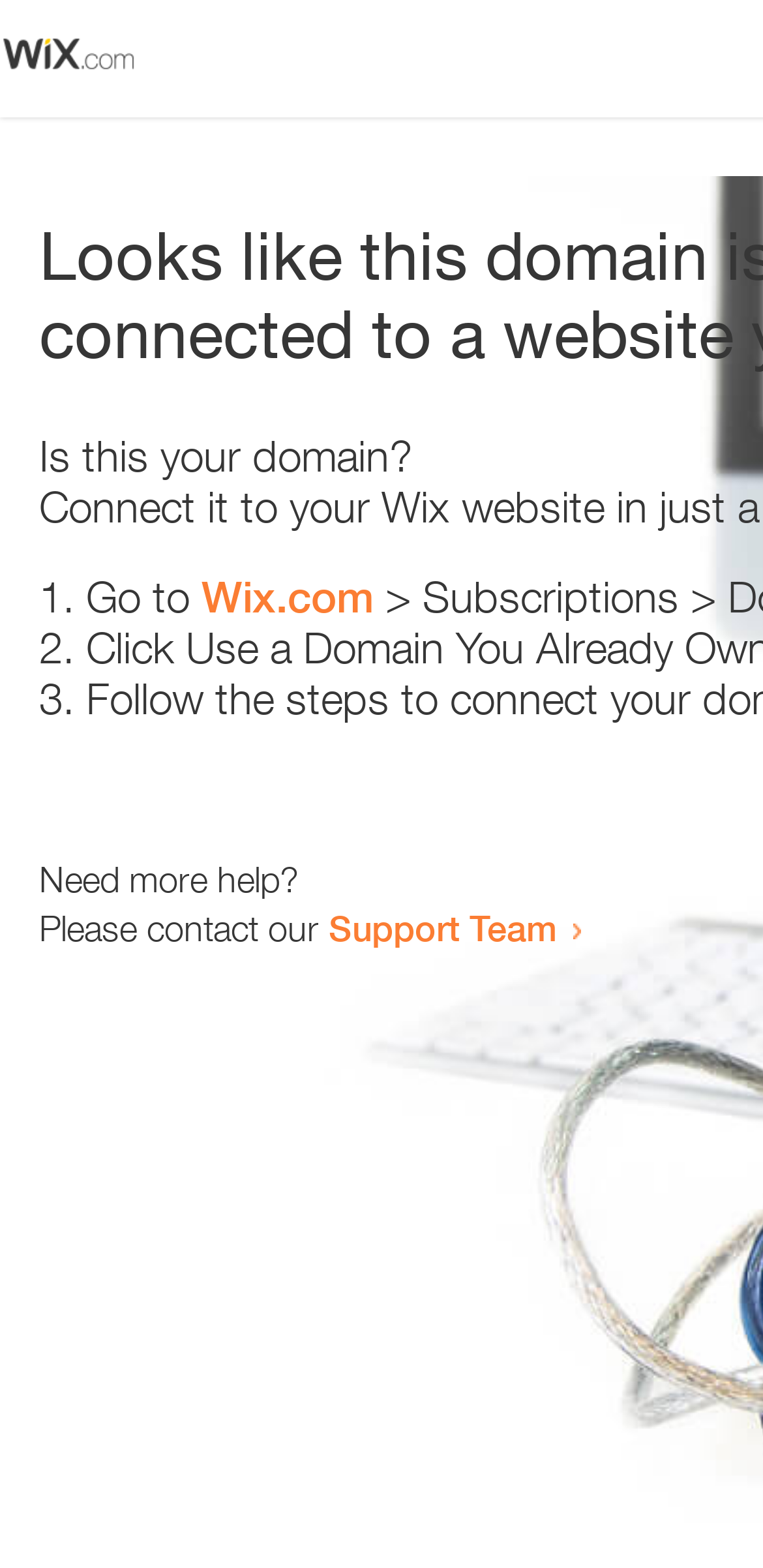What is the text below the third list marker?
Please answer using one word or phrase, based on the screenshot.

Need more help?